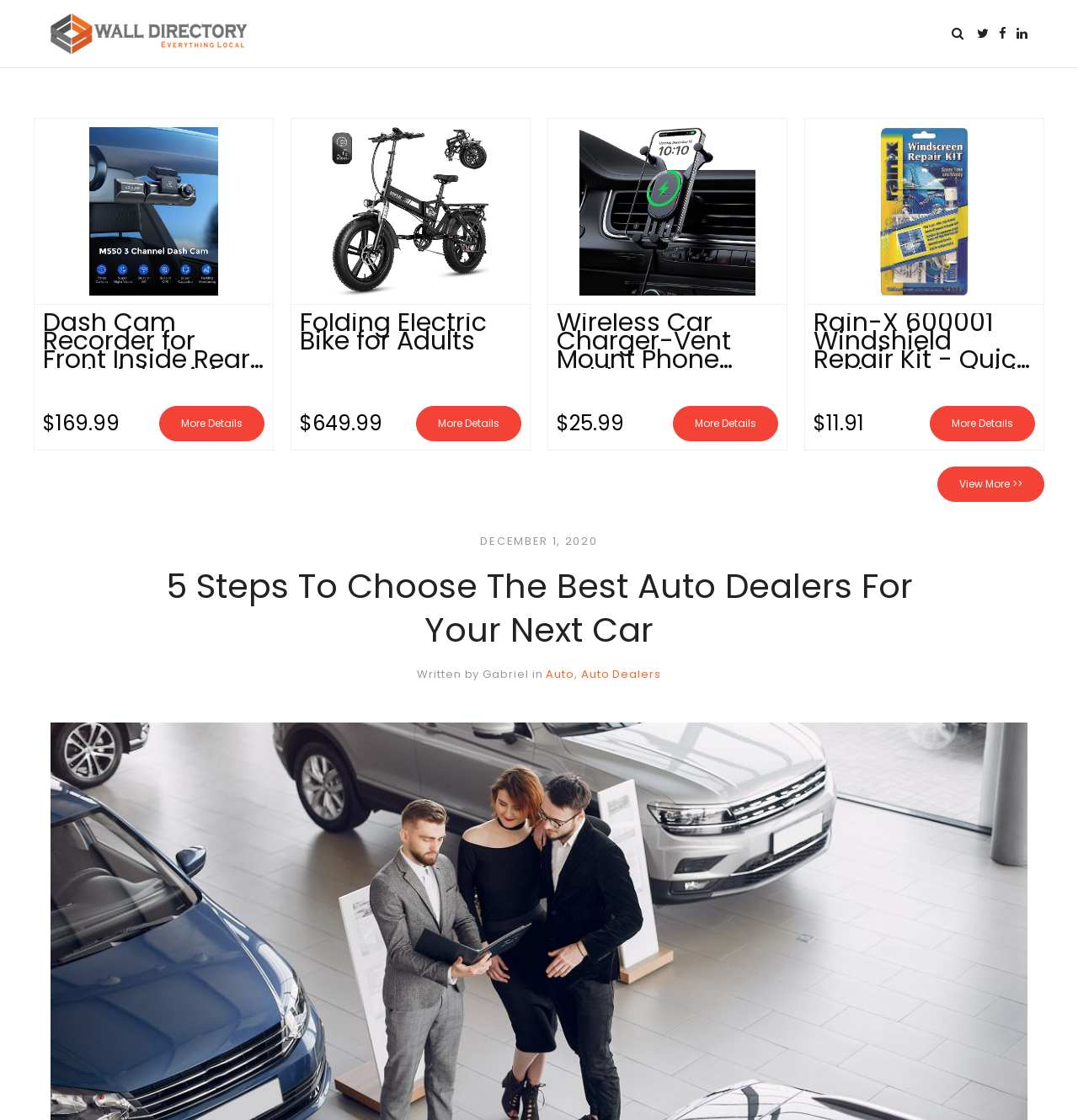What is the date of the article '5 Steps To Choose The Best Auto Dealers For Your Next Car'?
Based on the image, provide your answer in one word or phrase.

DECEMBER 1, 2020